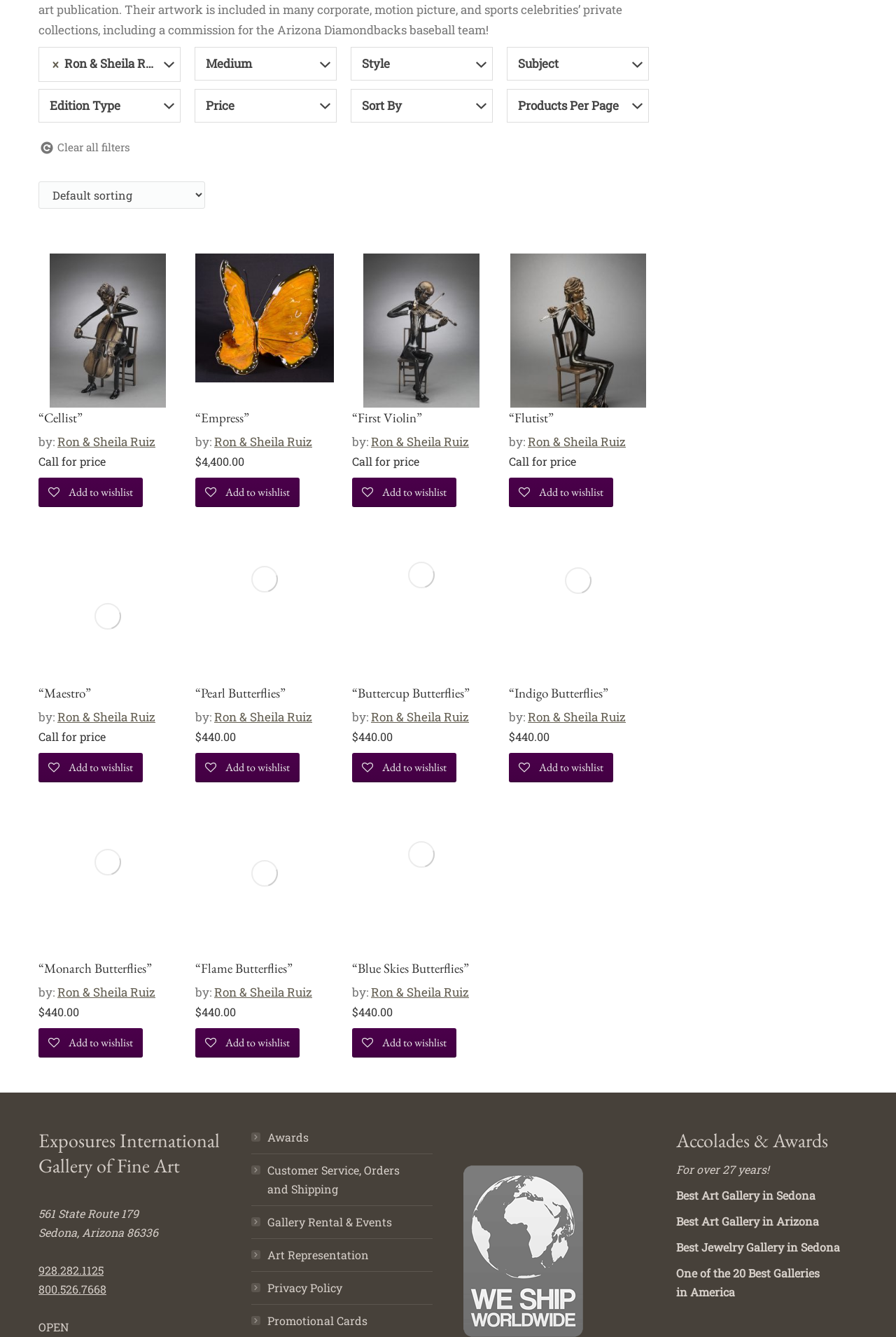Please analyze the image and give a detailed answer to the question:
What is the function of the checkbox at the top?

The checkbox at the top has the text ' Clear all filters', indicating that it is used to clear all filters applied to the products.